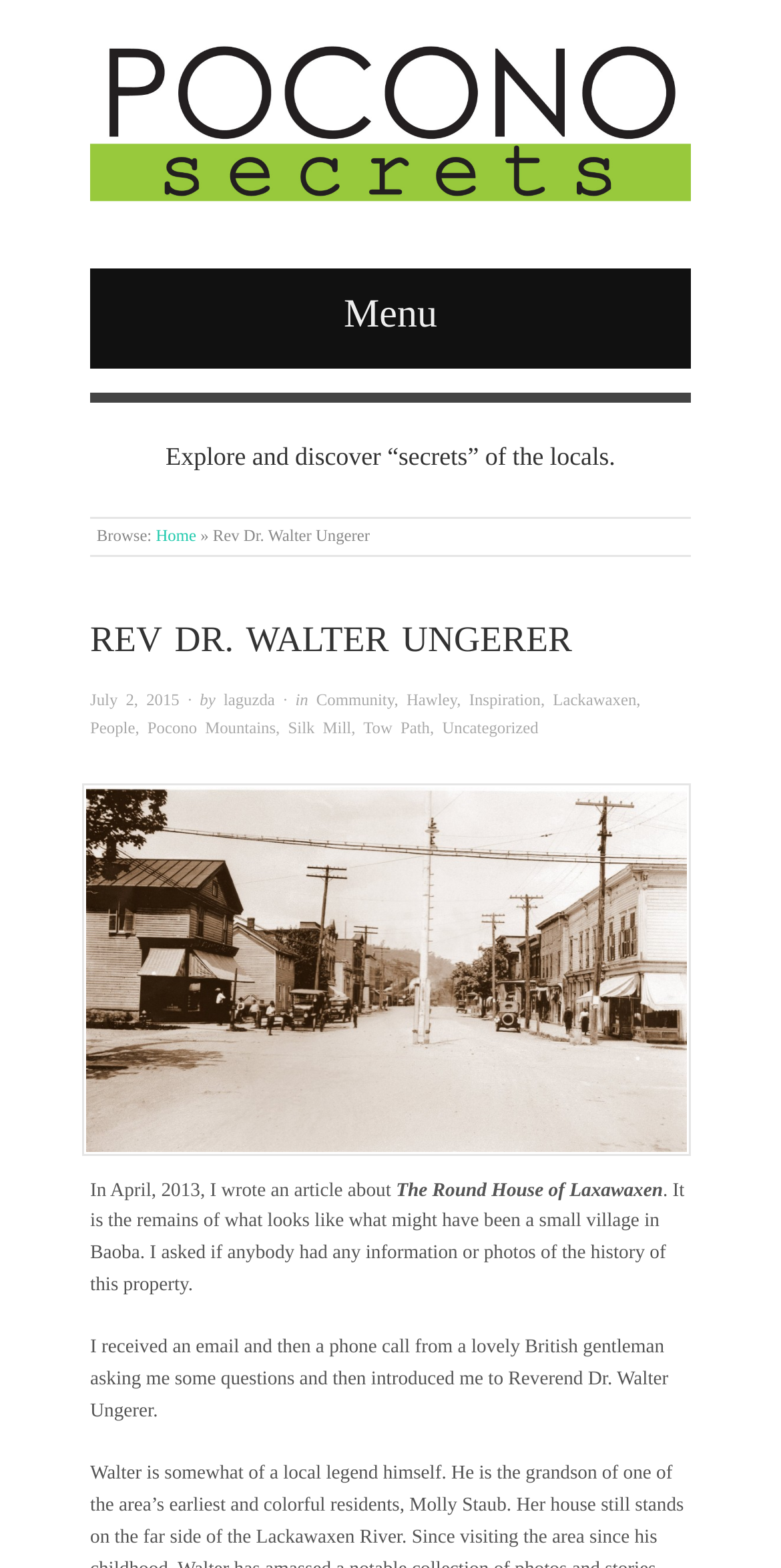Specify the bounding box coordinates of the element's area that should be clicked to execute the given instruction: "View the MainStreet-Hawley image". The coordinates should be four float numbers between 0 and 1, i.e., [left, top, right, bottom].

[0.105, 0.5, 0.885, 0.737]